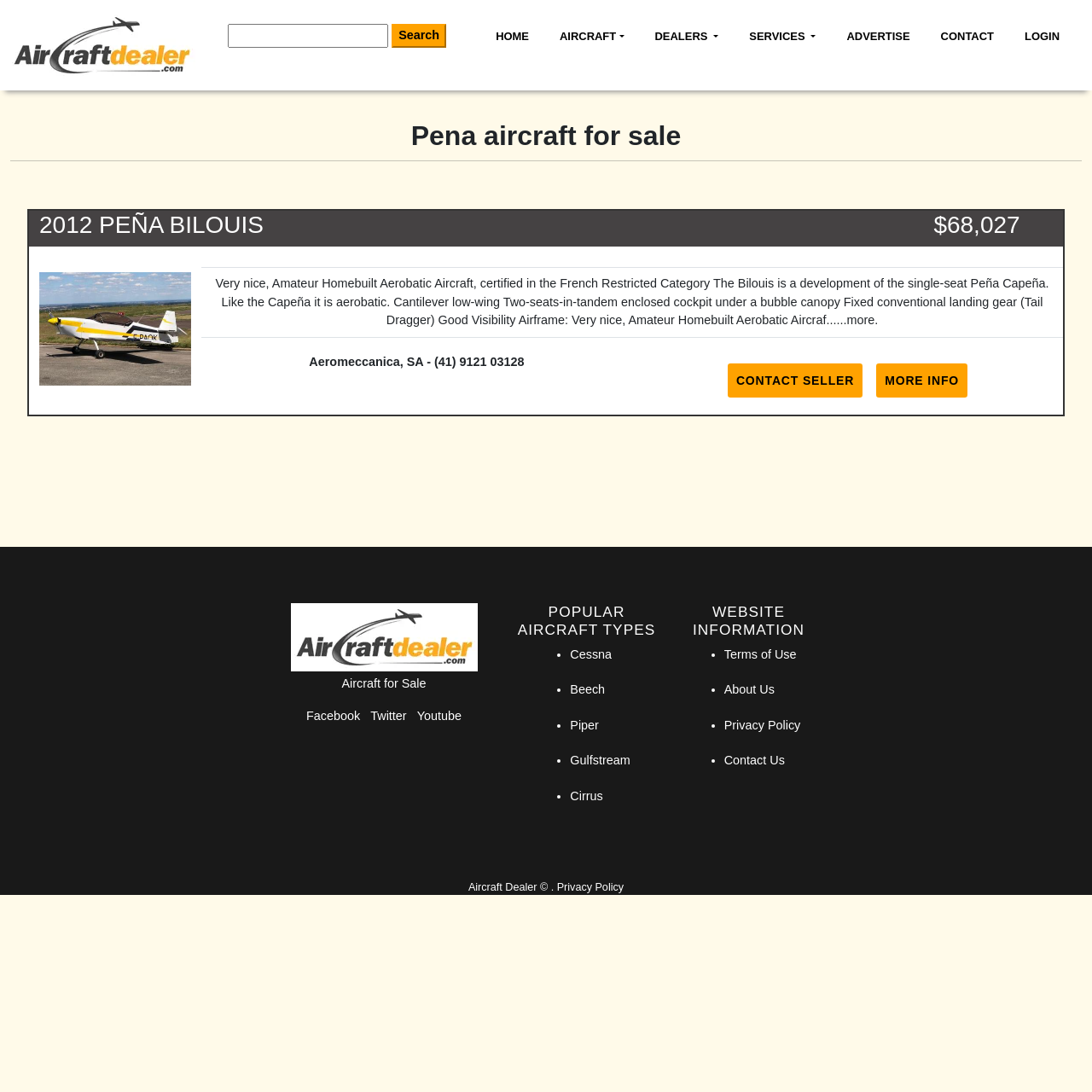Please determine the bounding box coordinates of the clickable area required to carry out the following instruction: "Search for aircraft". The coordinates must be four float numbers between 0 and 1, represented as [left, top, right, bottom].

[0.209, 0.022, 0.356, 0.043]